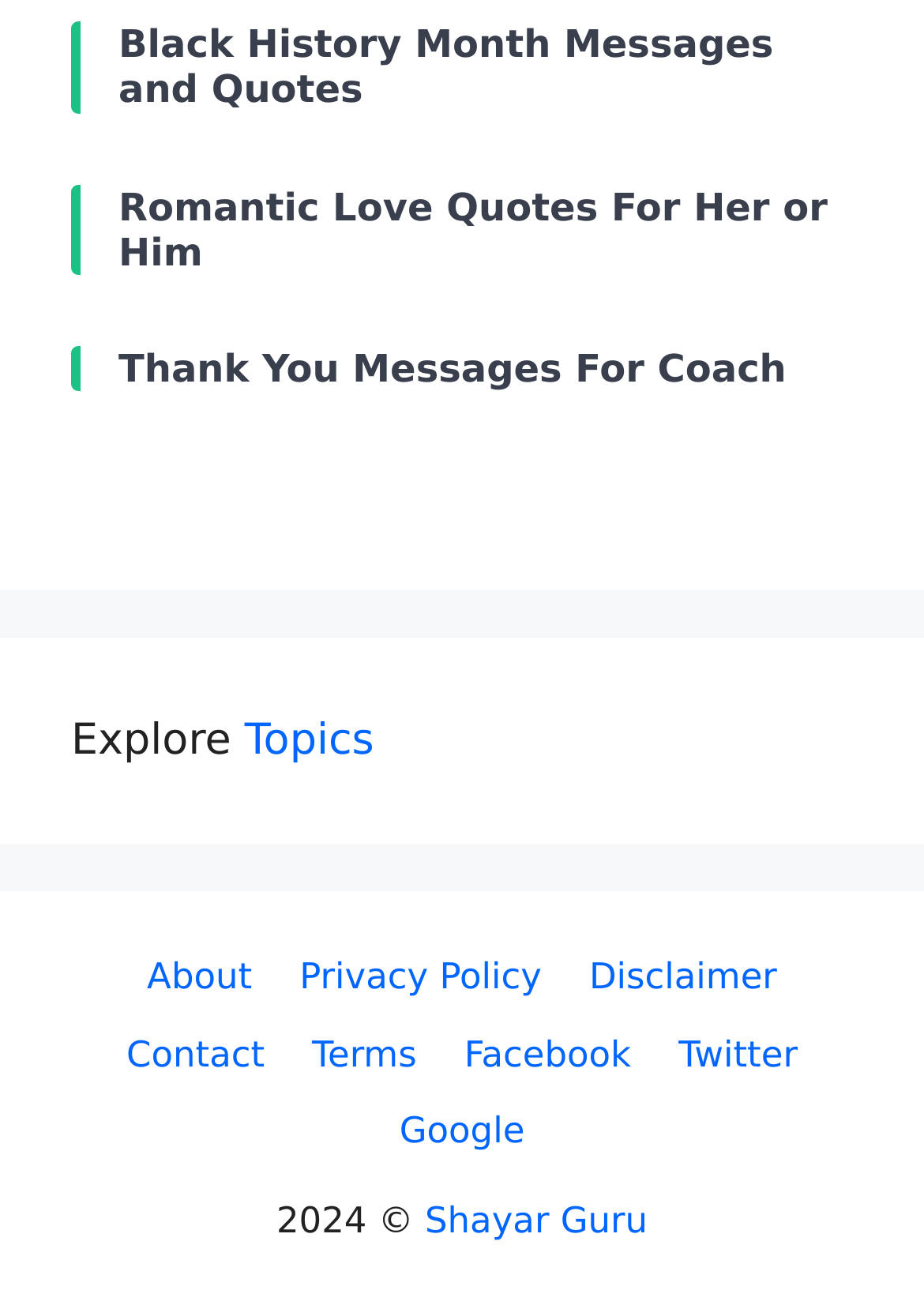Please mark the clickable region by giving the bounding box coordinates needed to complete this instruction: "Explore topics".

[0.265, 0.553, 0.405, 0.592]